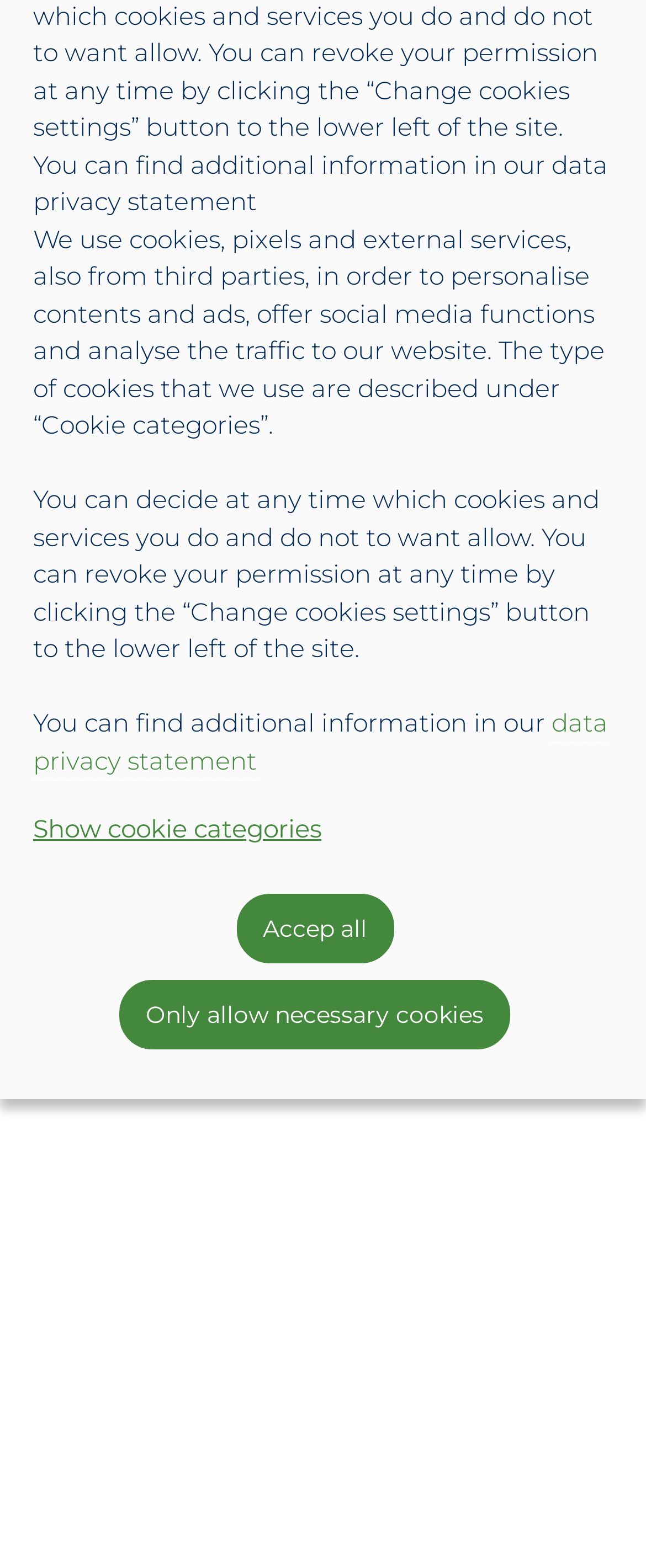Generate a thorough explanation of the webpage's elements.

The webpage is titled "Retail Case Study | BRANDS Fashion" and appears to be a showcase of case studies from the retail sector. At the top, there is a link and an image, which are positioned side by side, taking up about a third of the screen width. Below them, there is a heading that reads "The perfect fit for retail", which spans almost the entire screen width.

Under the heading, there is a block of text that describes how the company produces staff uniforms according to customer specifications, aiming to boost customer loyalty. This text is positioned below the heading and takes up about half of the screen height.

To the right of the text, there is a link to "Request a quote", which is positioned near the bottom of the screen. Above the link, there is a figure, which is likely an image, that takes up about a quarter of the screen height.

At the bottom of the screen, there are three elements positioned in a row. From left to right, there is a static text that reads "You can find additional information in our", followed by a link to a "data privacy statement", and then two buttons: "Show cookie categories" and "Accept all". Below these buttons, there is another button labeled "Only allow necessary cookies".